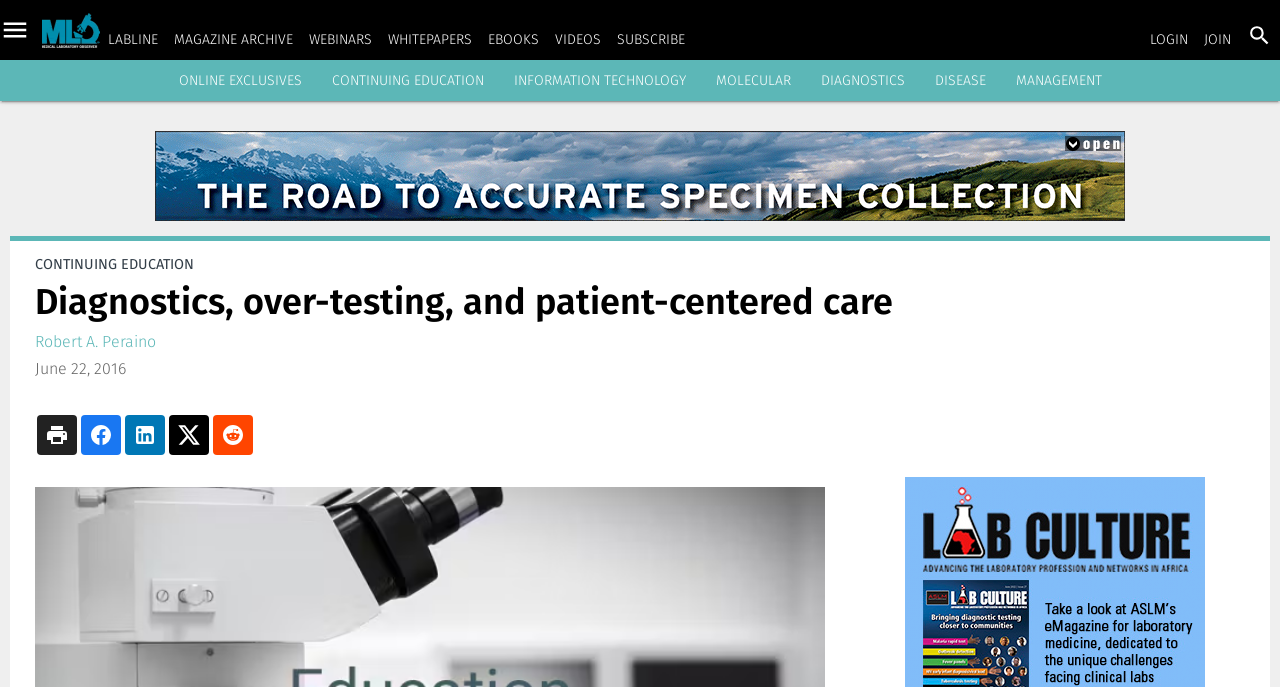Bounding box coordinates should be provided in the format (top-left x, top-left y, bottom-right x, bottom-right y) with all values between 0 and 1. Identify the bounding box for this UI element: Online Exclusives

[0.0, 0.199, 0.025, 0.249]